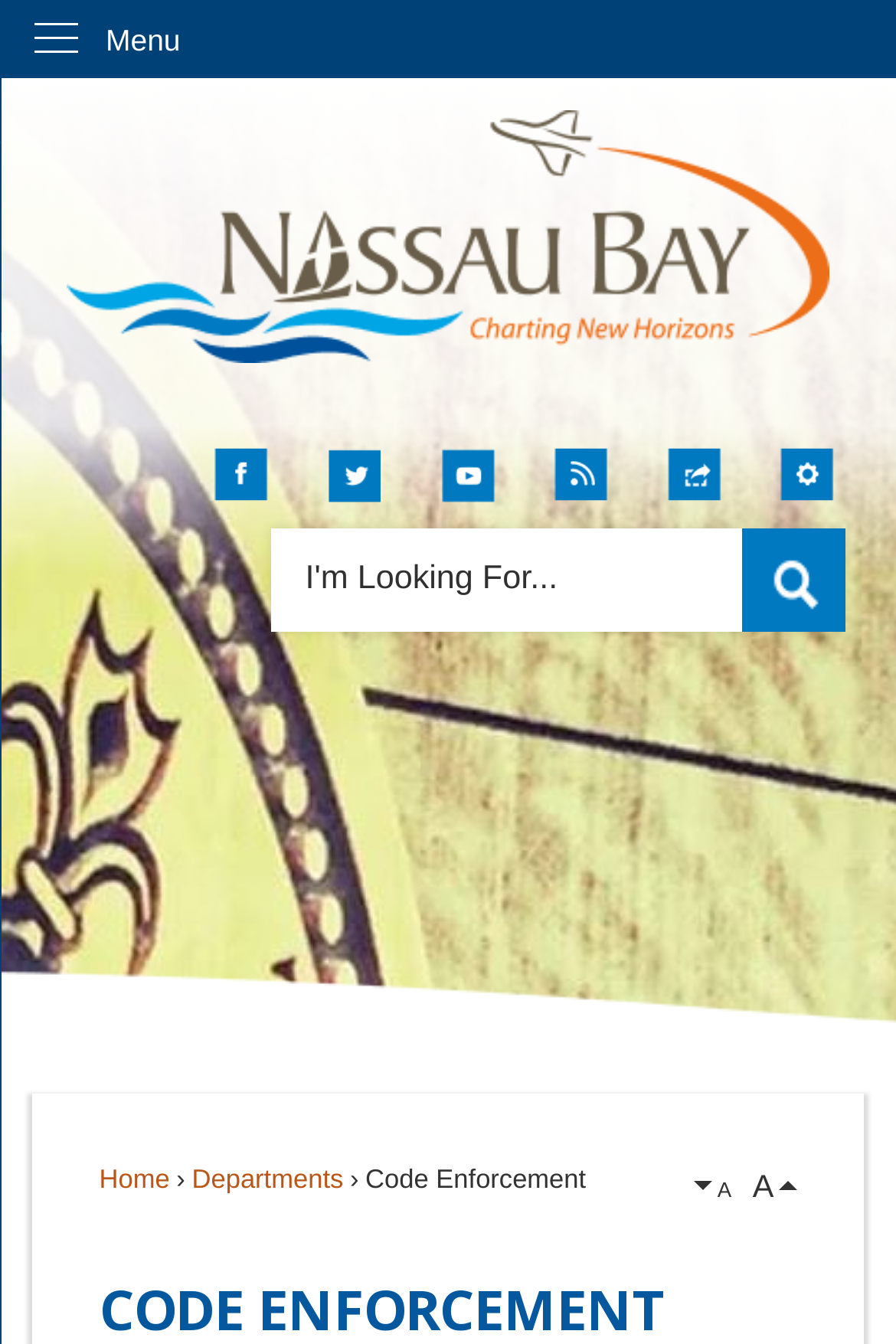What is the purpose of the 'Share' button?
Look at the image and provide a short answer using one word or a phrase.

To share content